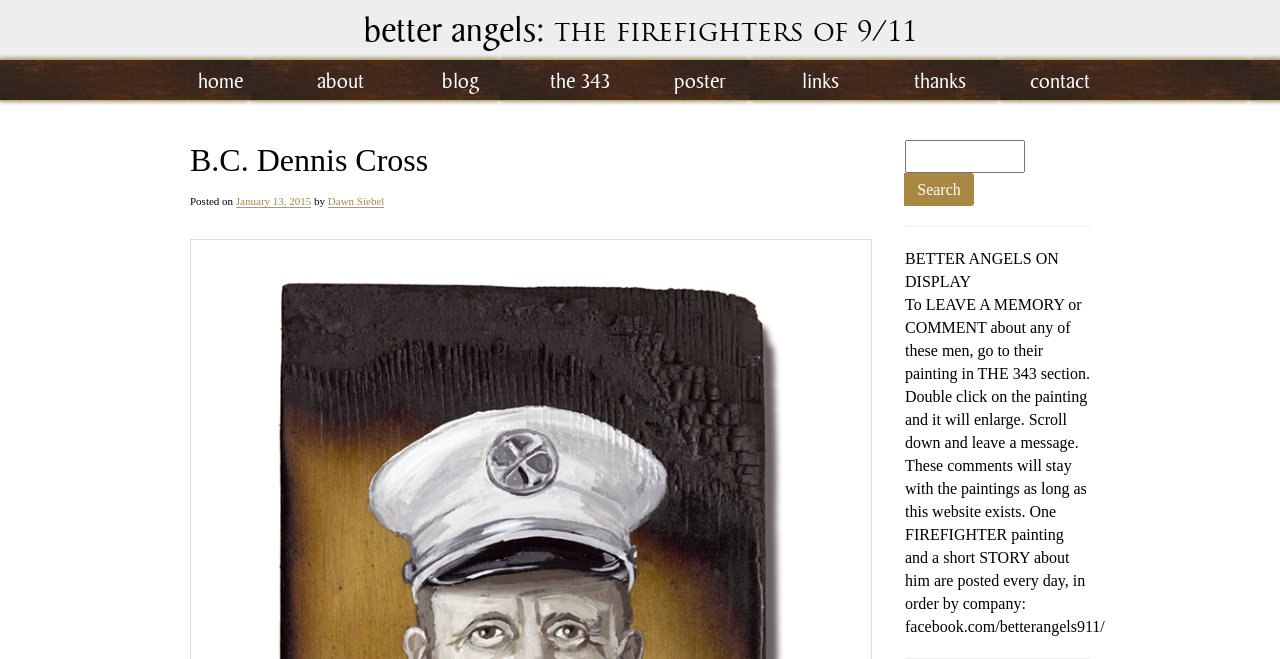What is the name of the Battalion Chief?
Can you provide a detailed and comprehensive answer to the question?

The name of the Battalion Chief can be found in the heading element 'B.C. Dennis Cross' with bounding box coordinates [0.148, 0.212, 0.684, 0.273].